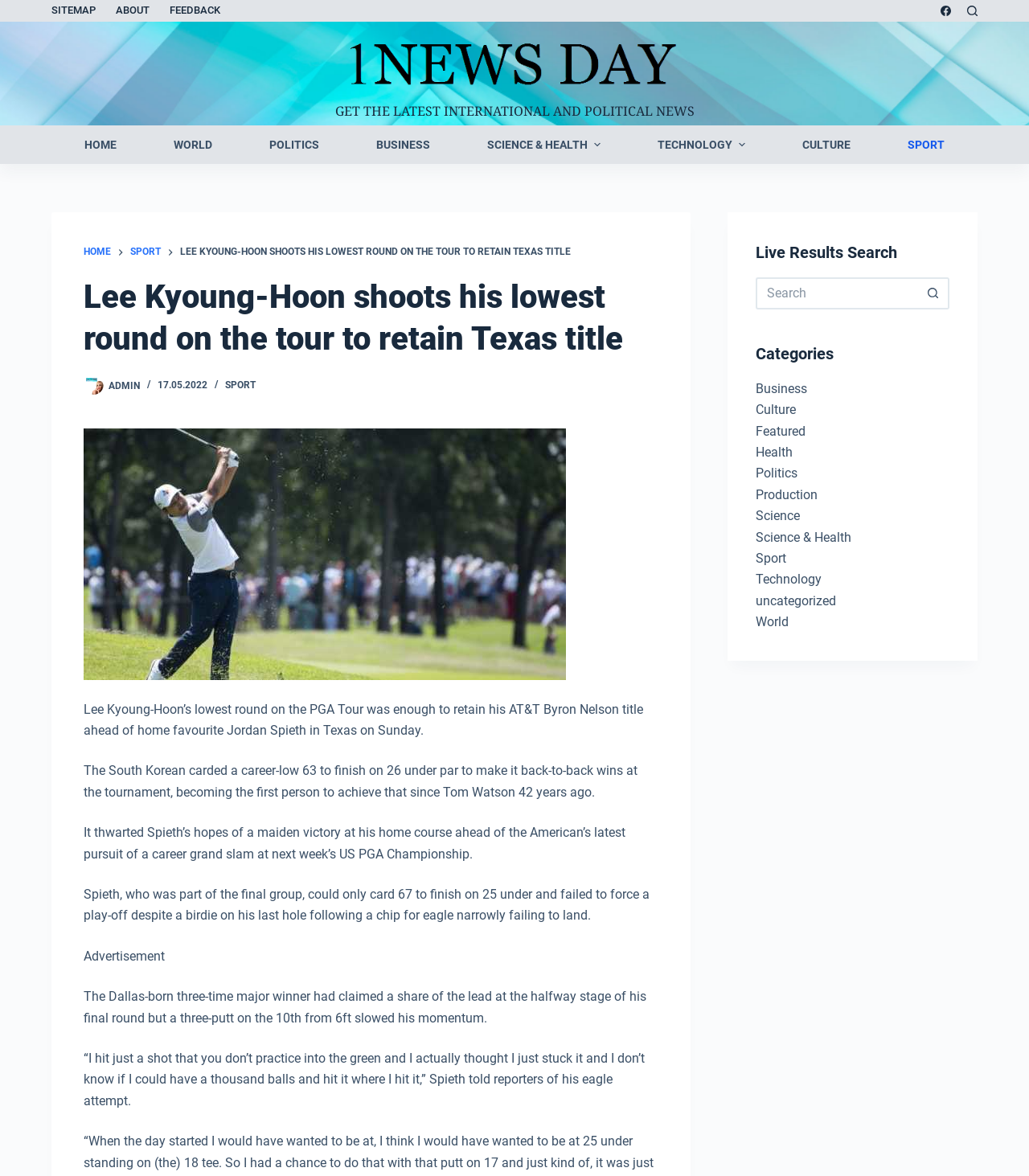Who won the AT&T Byron Nelson title?
Craft a detailed and extensive response to the question.

The answer can be found in the article's text, which states 'Lee Kyoung-Hoon’s lowest round on the PGA Tour was enough to retain his AT&T Byron Nelson title ahead of home favourite Jordan Spieth in Texas on Sunday.'